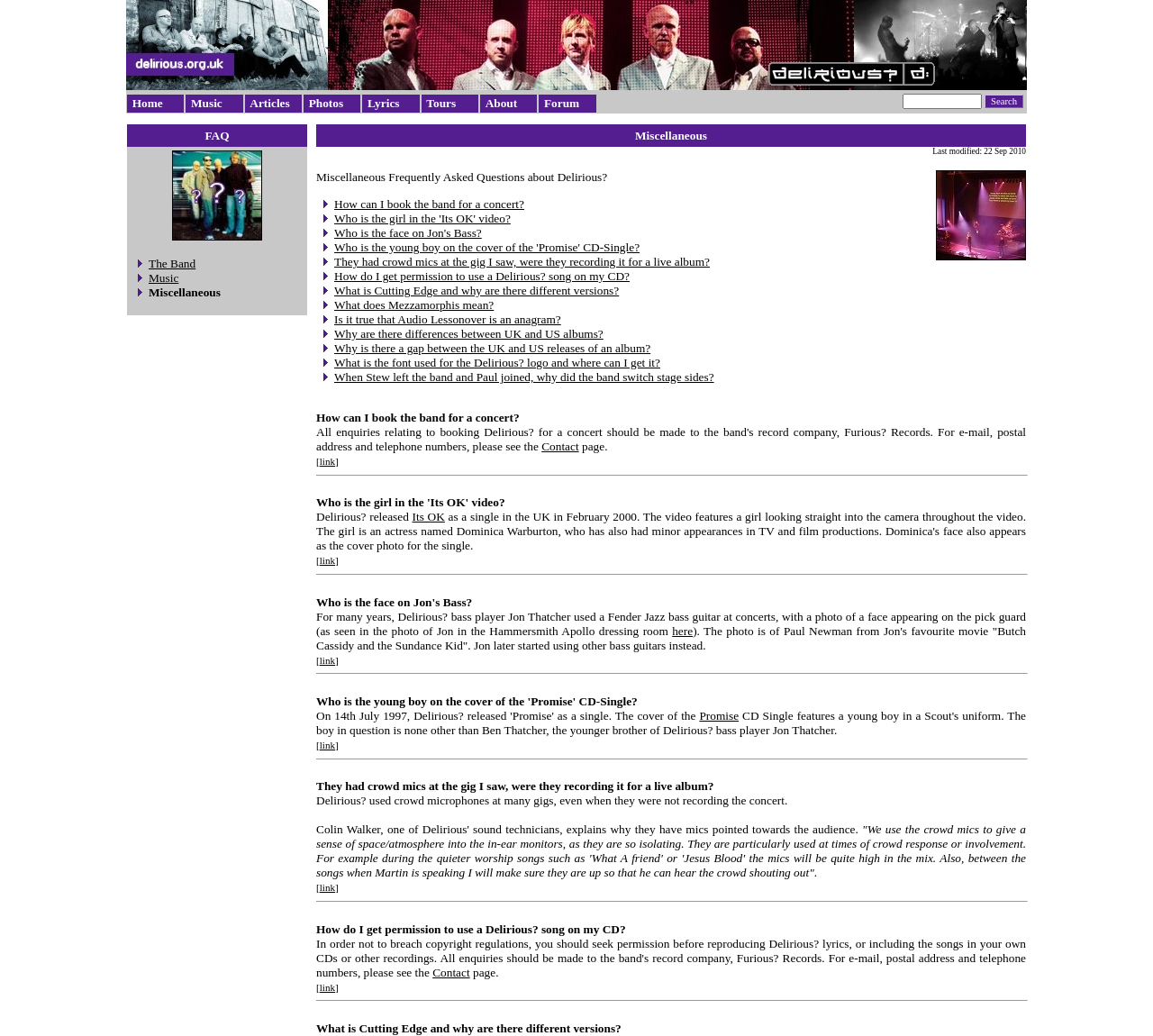Find the bounding box coordinates corresponding to the UI element with the description: "What does Mezzamorphis mean?". The coordinates should be formatted as [left, top, right, bottom], with values as floats between 0 and 1.

[0.29, 0.288, 0.428, 0.301]